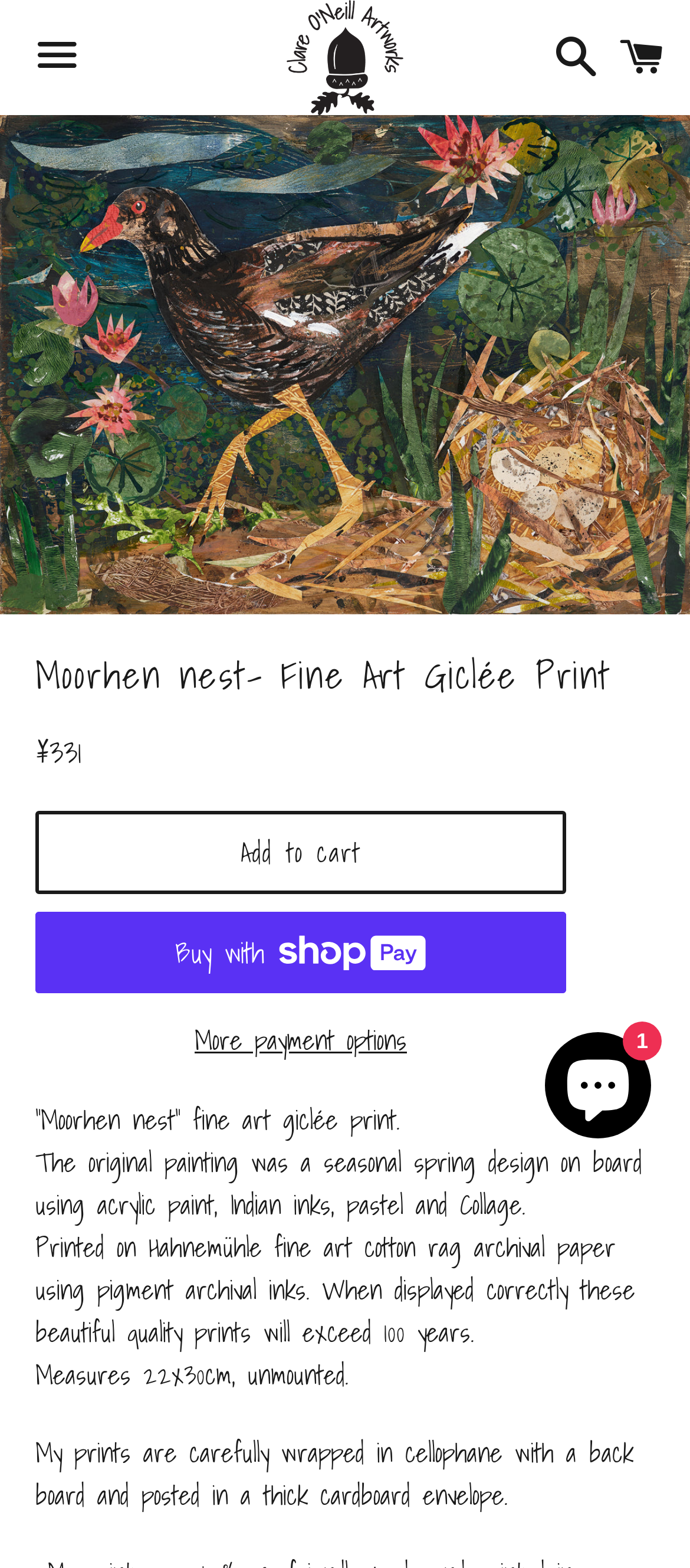Determine and generate the text content of the webpage's headline.

Moorhen nest- Fine Art Giclée Print